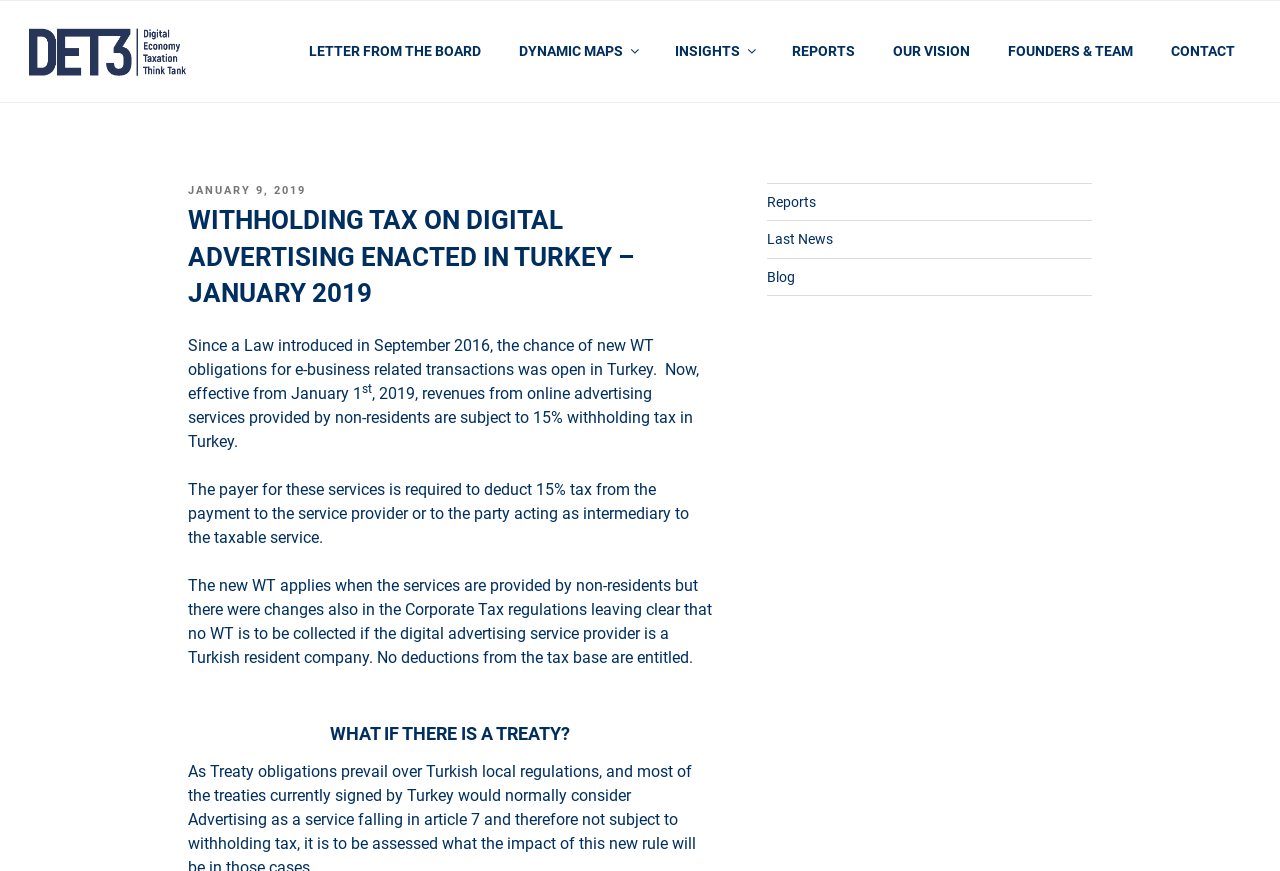Please identify the bounding box coordinates of the element's region that should be clicked to execute the following instruction: "Click on LETTER FROM THE BOARD". The bounding box coordinates must be four float numbers between 0 and 1, i.e., [left, top, right, bottom].

[0.227, 0.03, 0.389, 0.087]